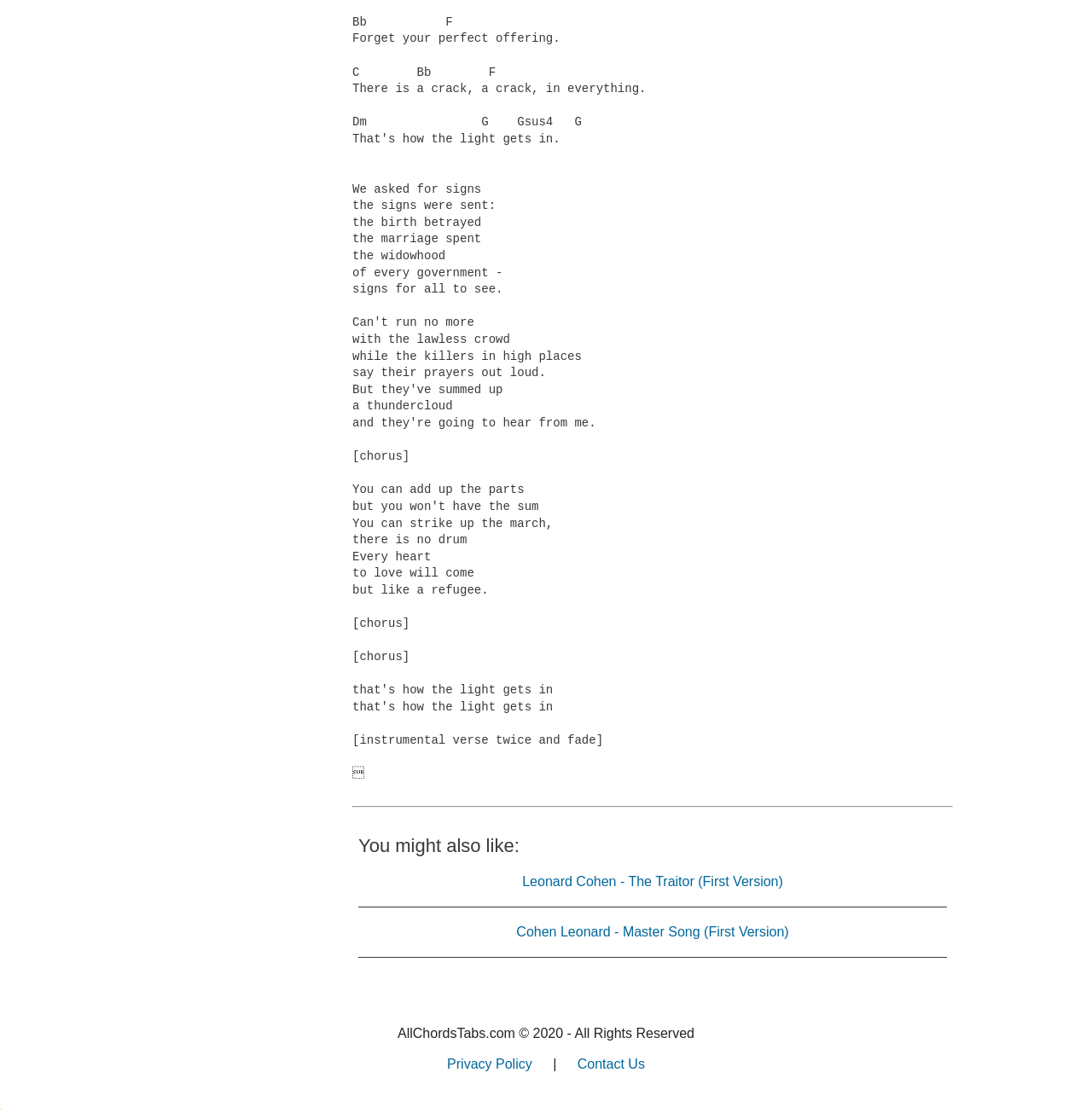How many links are there in the 'You might also like' section?
Provide a fully detailed and comprehensive answer to the question.

I counted the number of link elements that appear below the StaticText element 'You might also like:', which are 'Leonard Cohen - The Traitor (First Version)' and 'Cohen Leonard - Master Song (First Version)'.